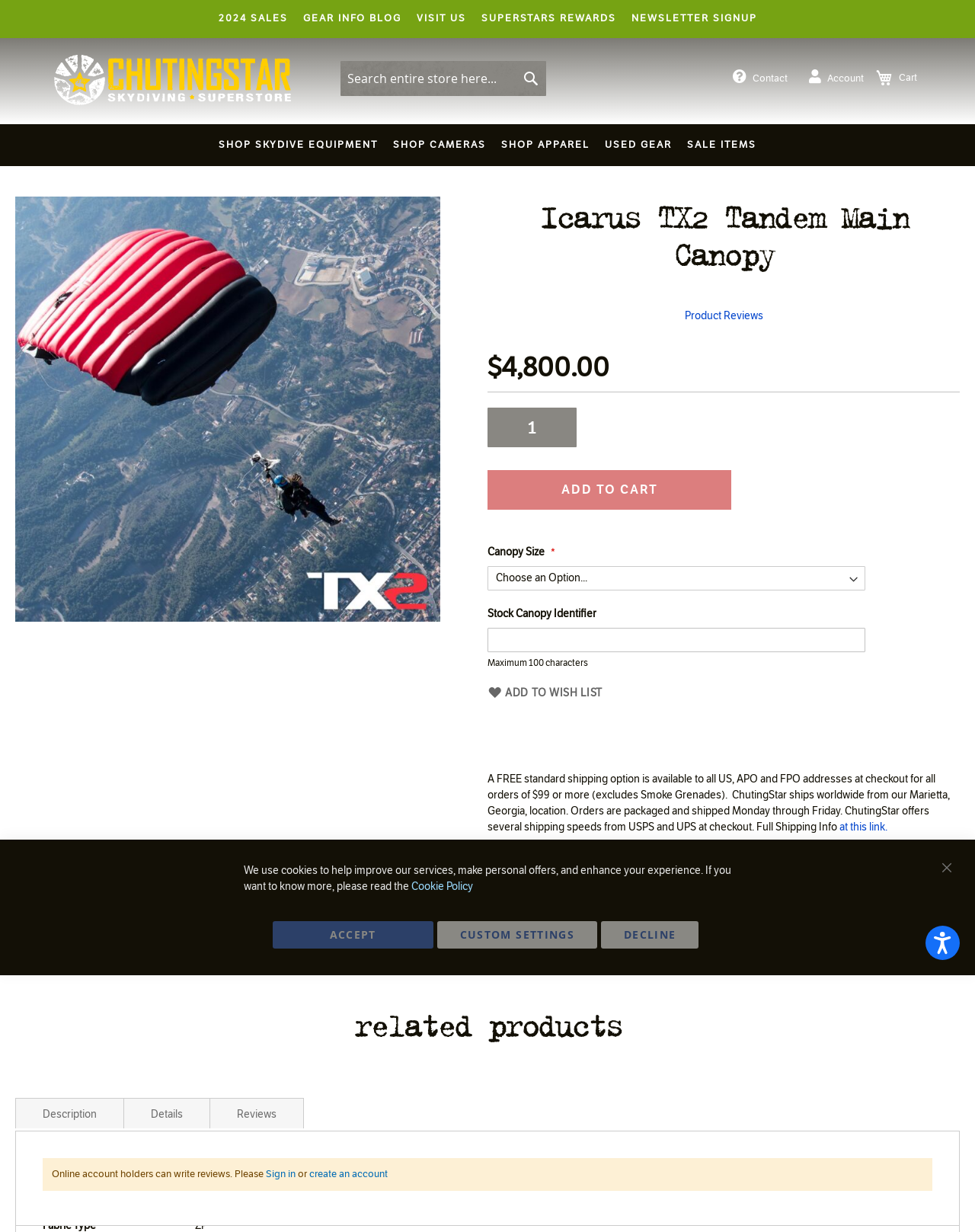Please identify the bounding box coordinates of the area that needs to be clicked to fulfill the following instruction: "Add to cart."

[0.5, 0.381, 0.75, 0.413]